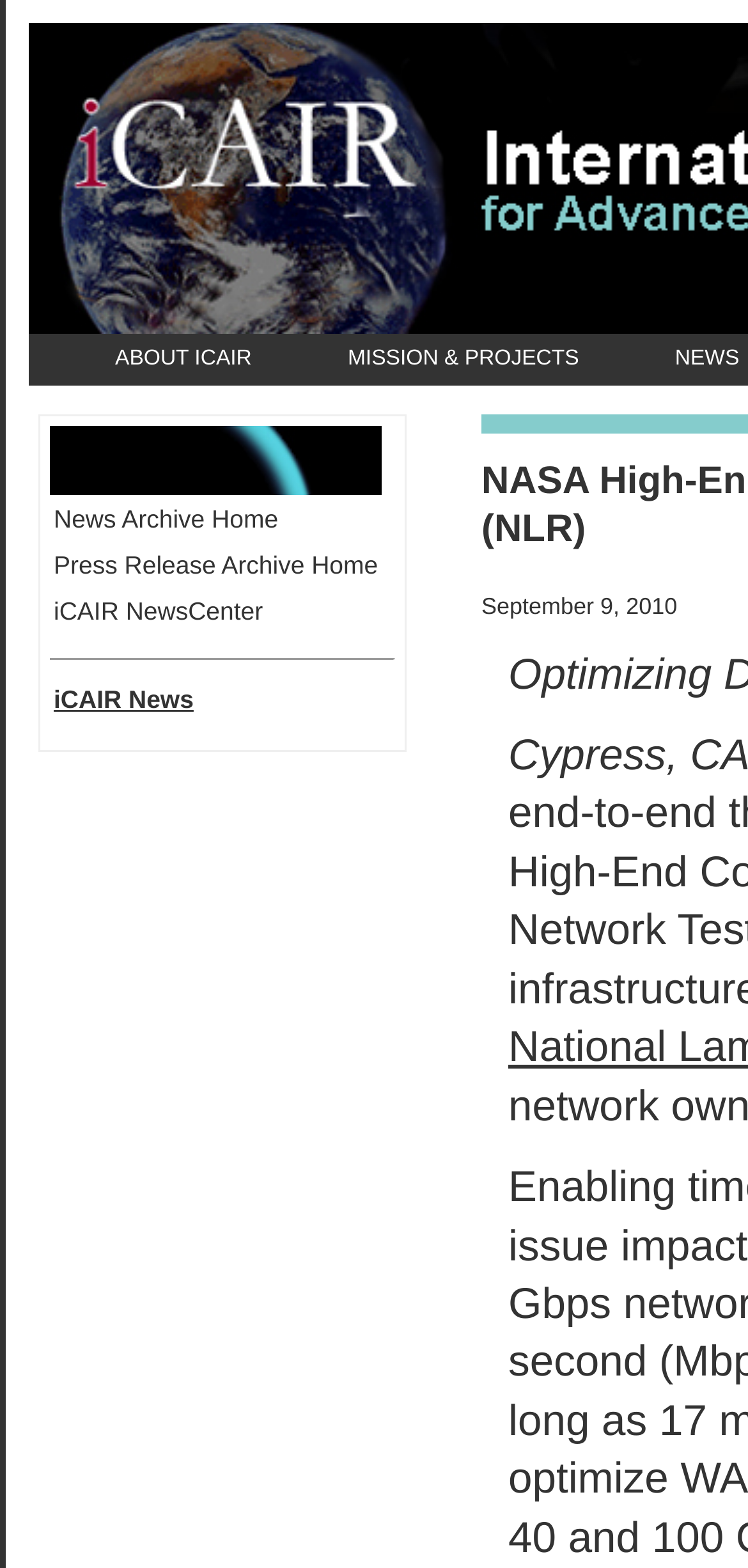From the webpage screenshot, predict the bounding box of the UI element that matches this description: "ABOUT ICAIR".

[0.09, 0.213, 0.401, 0.246]